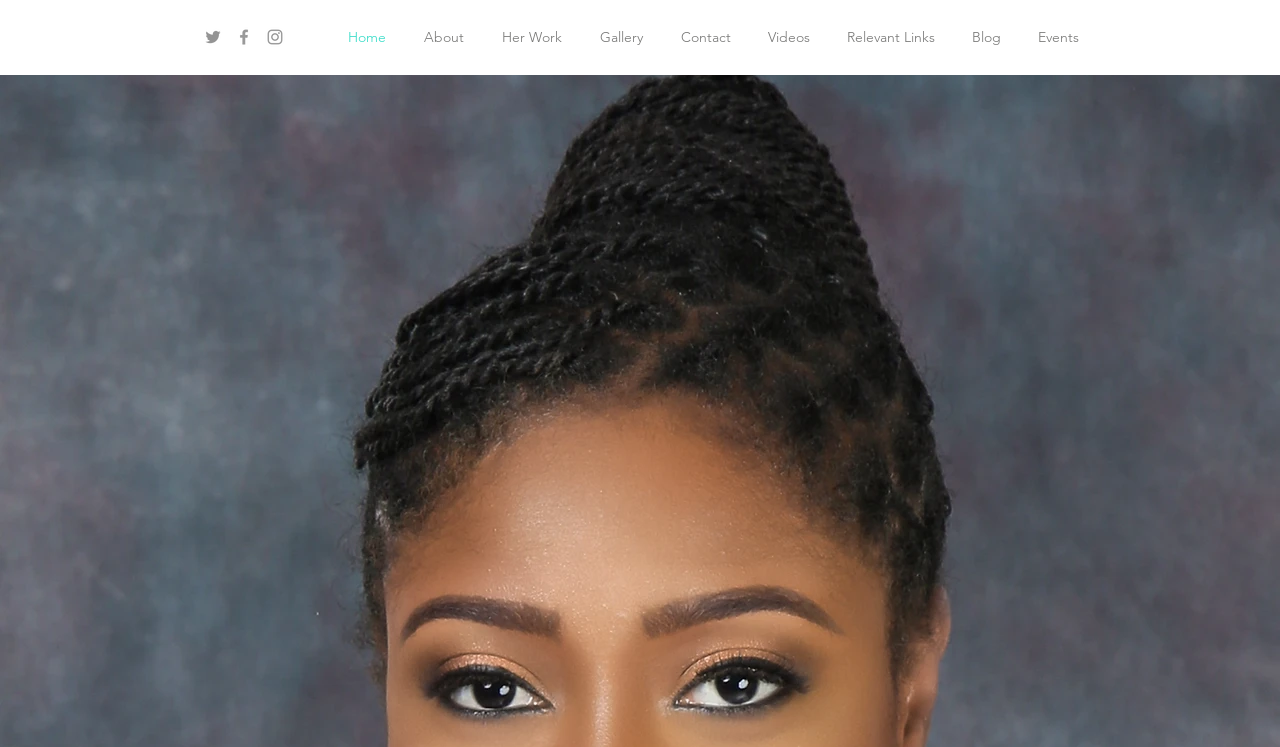Please determine the bounding box coordinates of the element's region to click for the following instruction: "Go to the About page".

[0.316, 0.016, 0.377, 0.083]